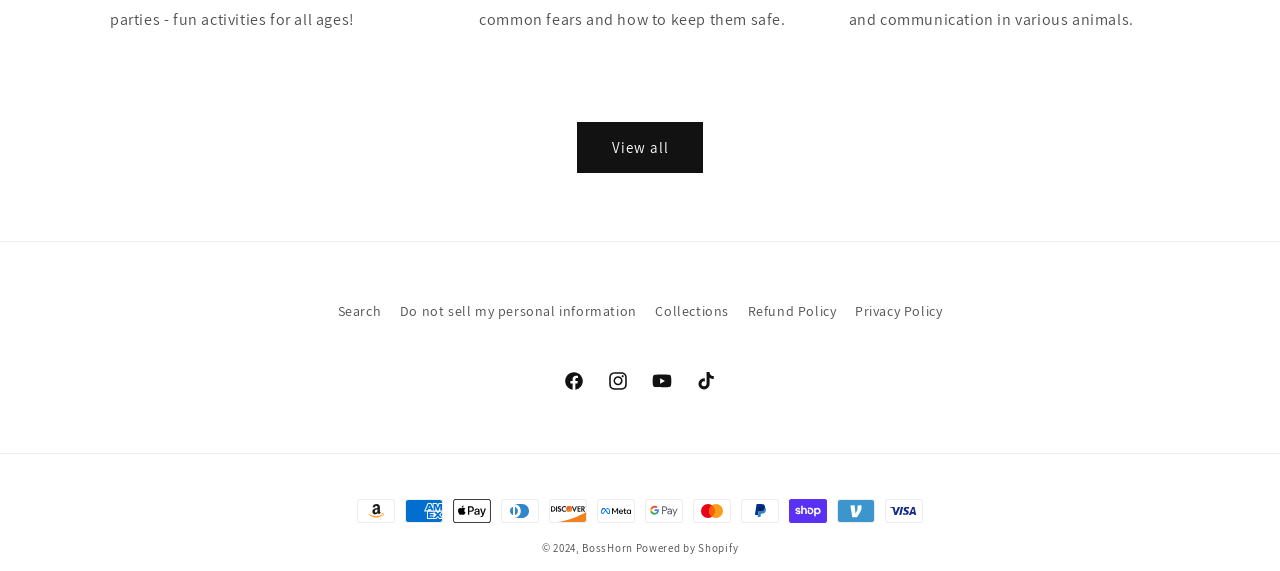What is the copyright year mentioned at the bottom of the webpage?
Answer with a single word or phrase, using the screenshot for reference.

2024